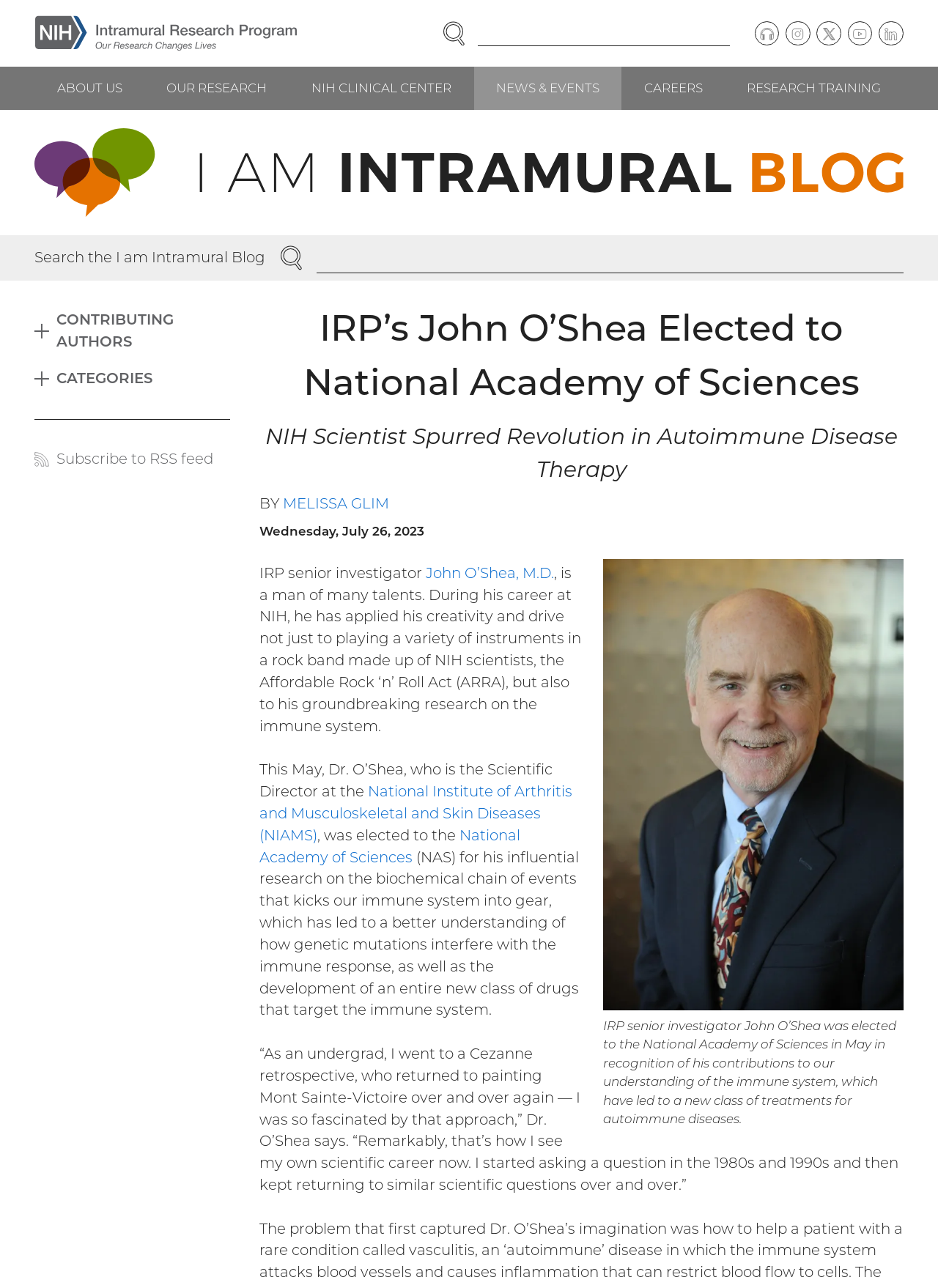Please find and generate the text of the main header of the webpage.

IRP’s John O’Shea Elected to National Academy of Sciences